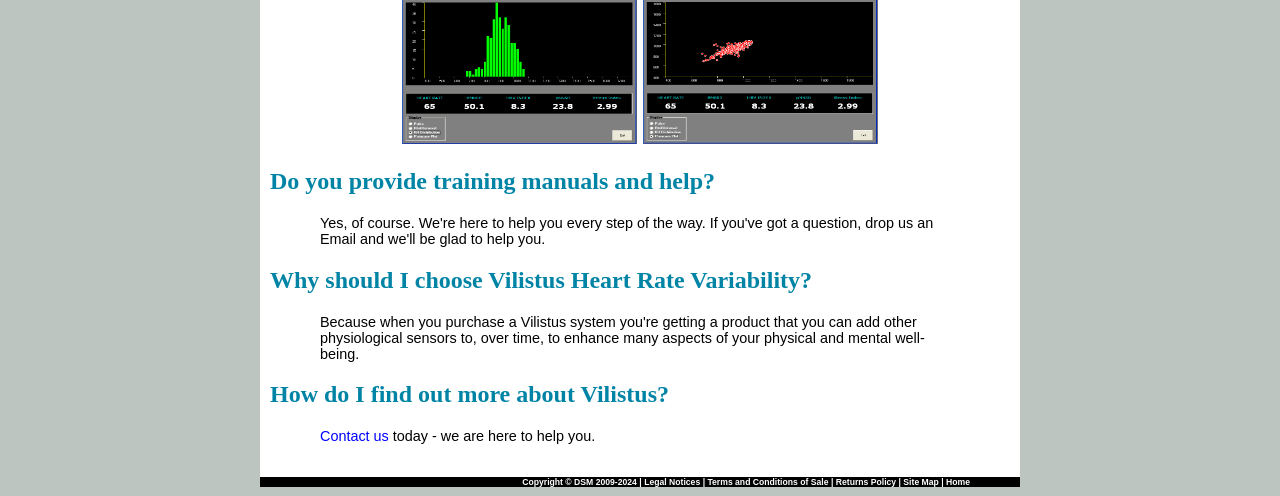Using the description: "Copyright © DSM 2009-2024", determine the UI element's bounding box coordinates. Ensure the coordinates are in the format of four float numbers between 0 and 1, i.e., [left, top, right, bottom].

[0.408, 0.962, 0.498, 0.983]